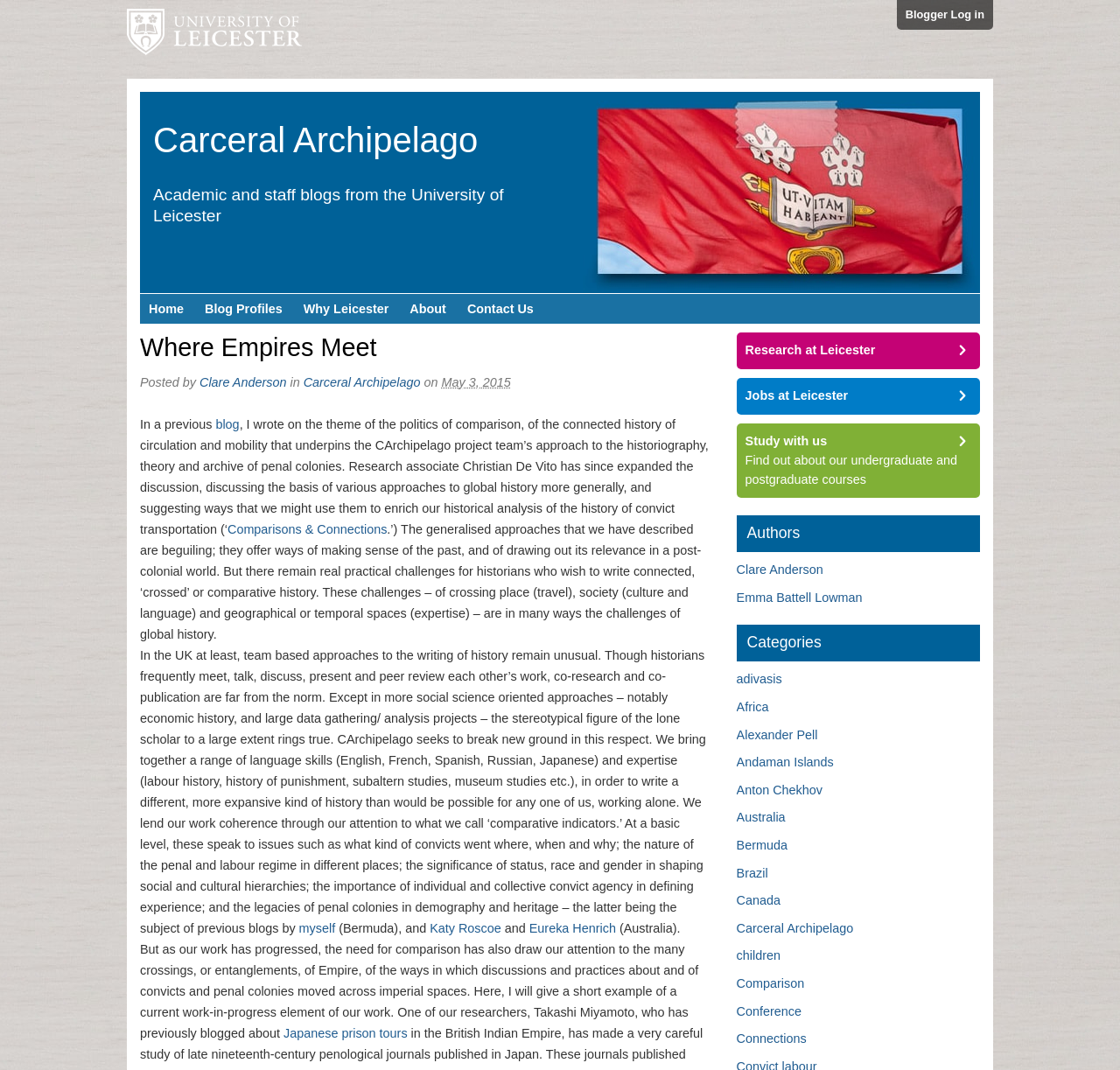Please find the bounding box for the UI element described by: "Boy from the Bush".

None